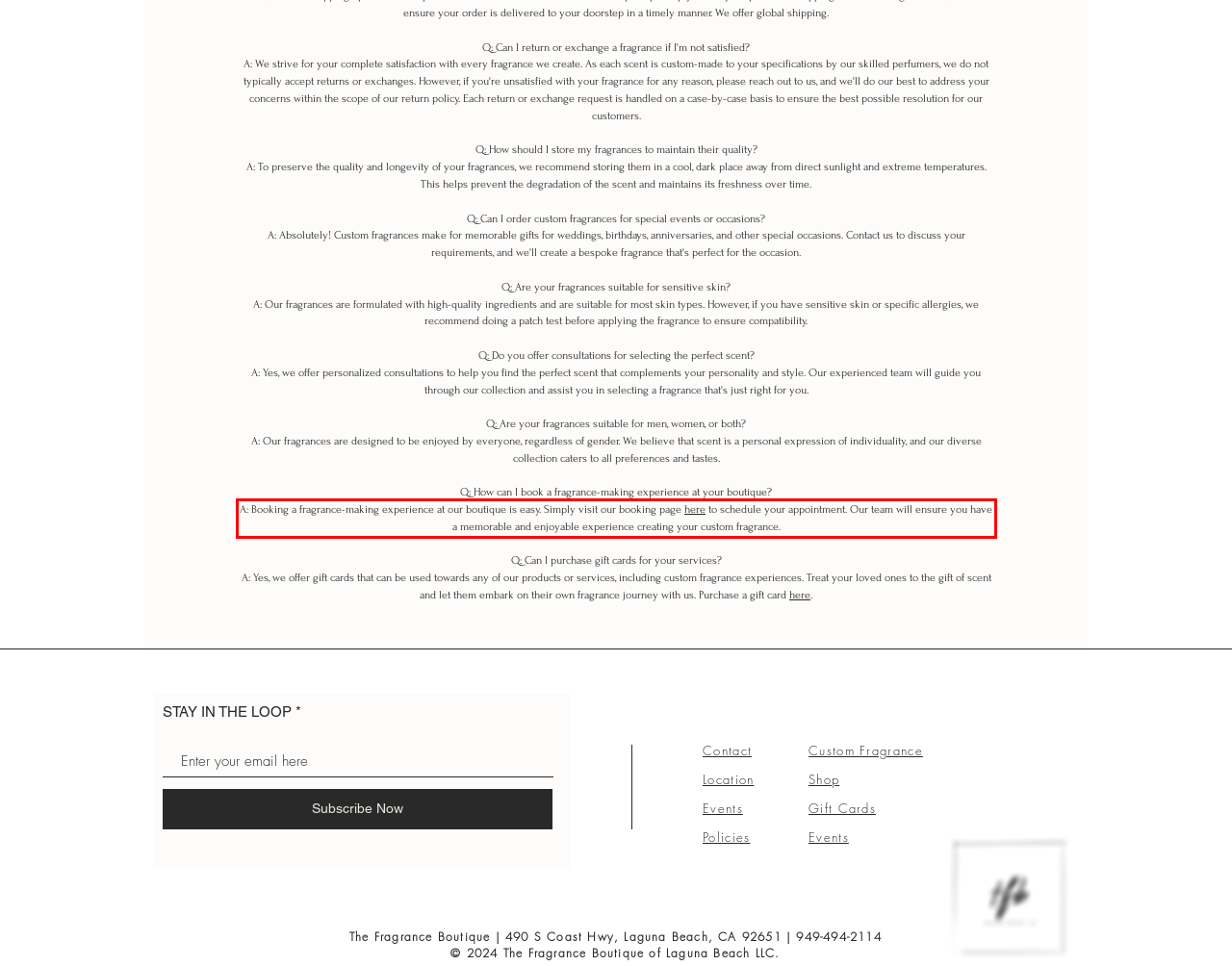Analyze the red bounding box in the provided webpage screenshot and generate the text content contained within.

A: Booking a fragrance-making experience at our boutique is easy. Simply visit our booking page here to schedule your appointment. Our team will ensure you have a memorable and enjoyable experience creating your custom fragrance.